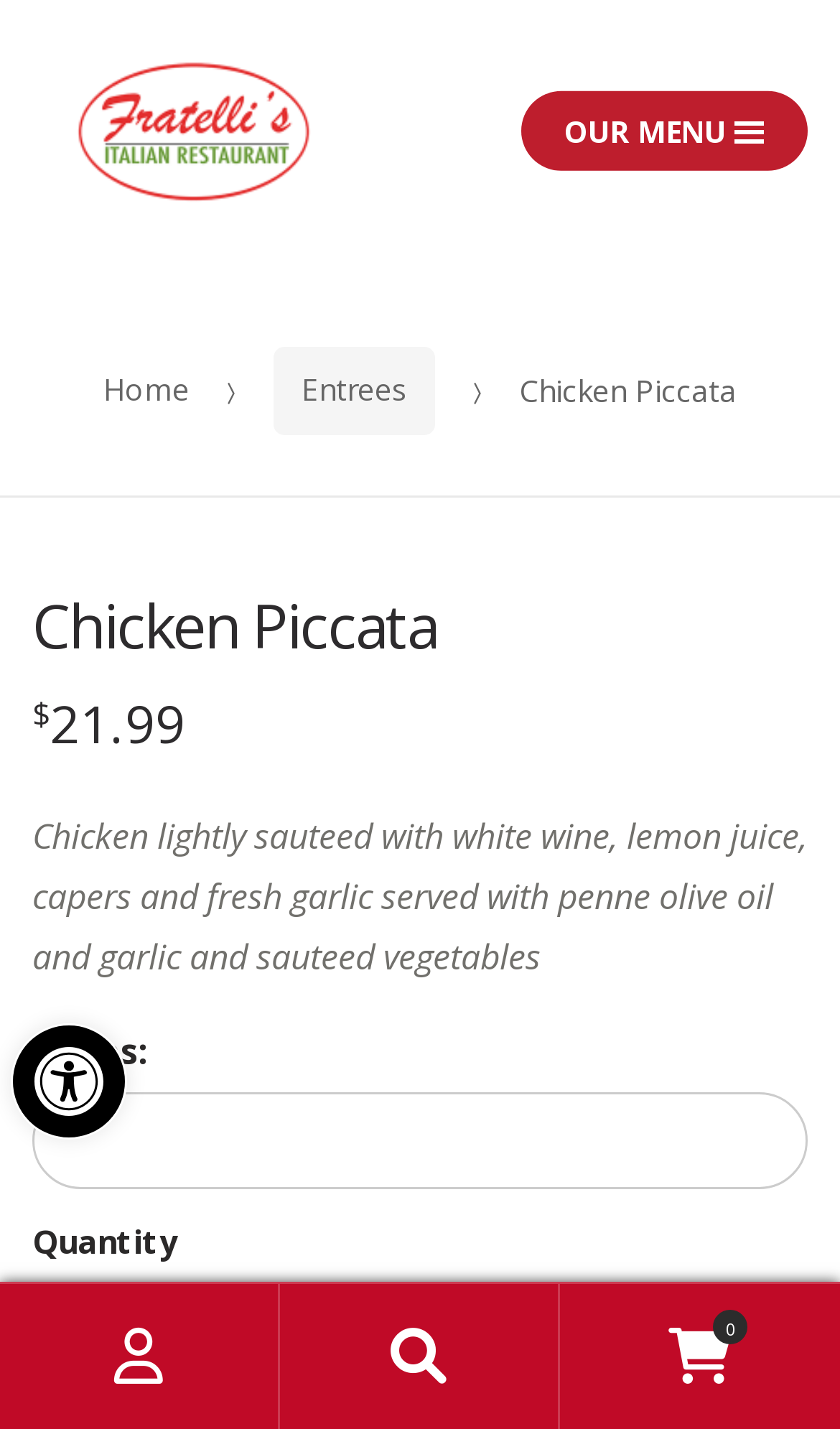Locate the bounding box coordinates of the element's region that should be clicked to carry out the following instruction: "Enter notes". The coordinates need to be four float numbers between 0 and 1, i.e., [left, top, right, bottom].

[0.038, 0.764, 0.962, 0.832]